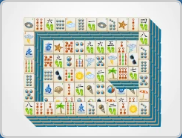Analyze the image and provide a detailed answer to the question: What is the atmosphere evoked by the Mahjong game?

The vibrant layout and summer-related symbols on the tiles evoke a playful and seasonal ambiance, making it ideal for those looking to unwind during the warmer months.